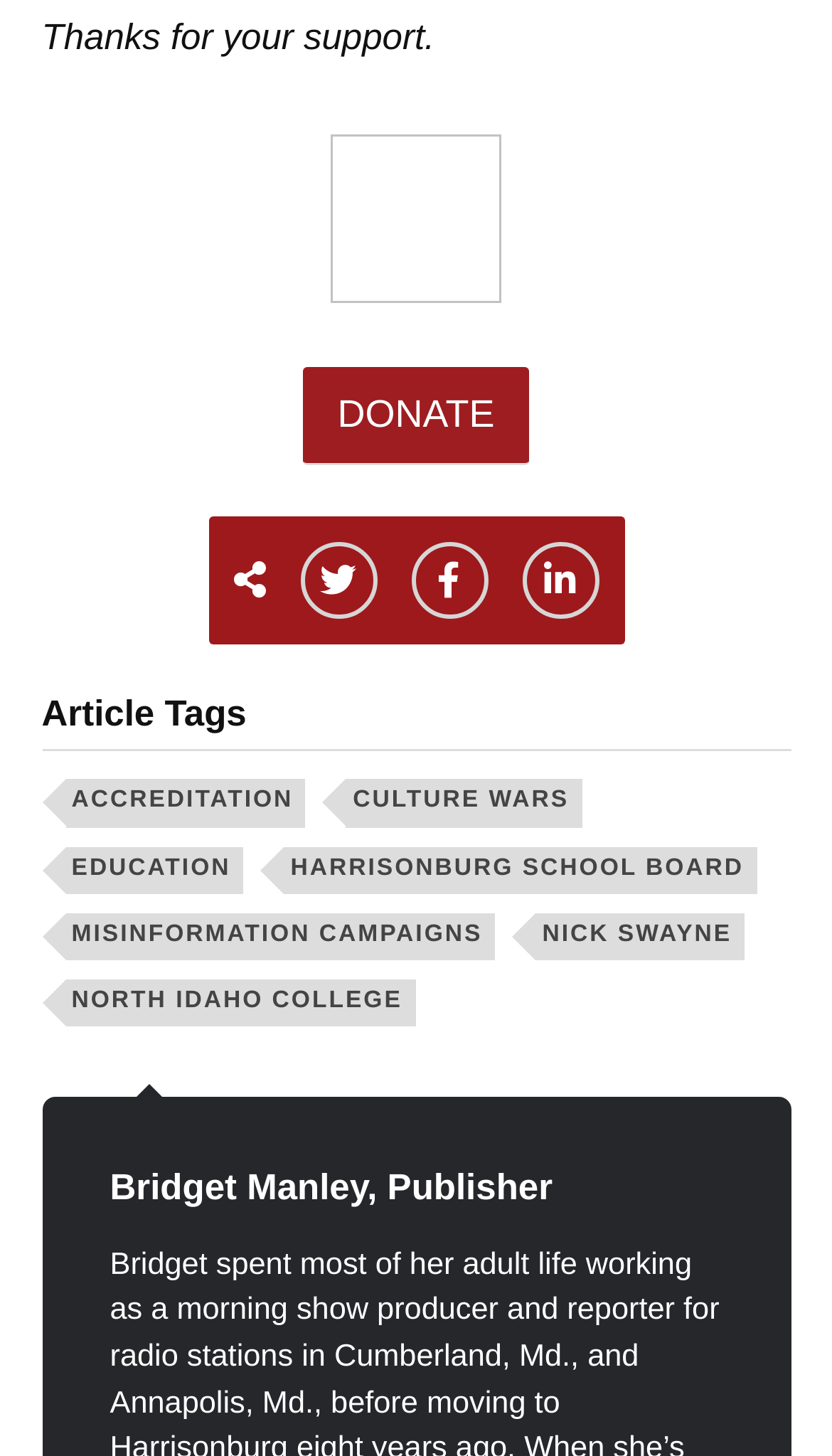Extract the bounding box for the UI element that matches this description: "Nick Swayne".

[0.644, 0.627, 0.895, 0.66]